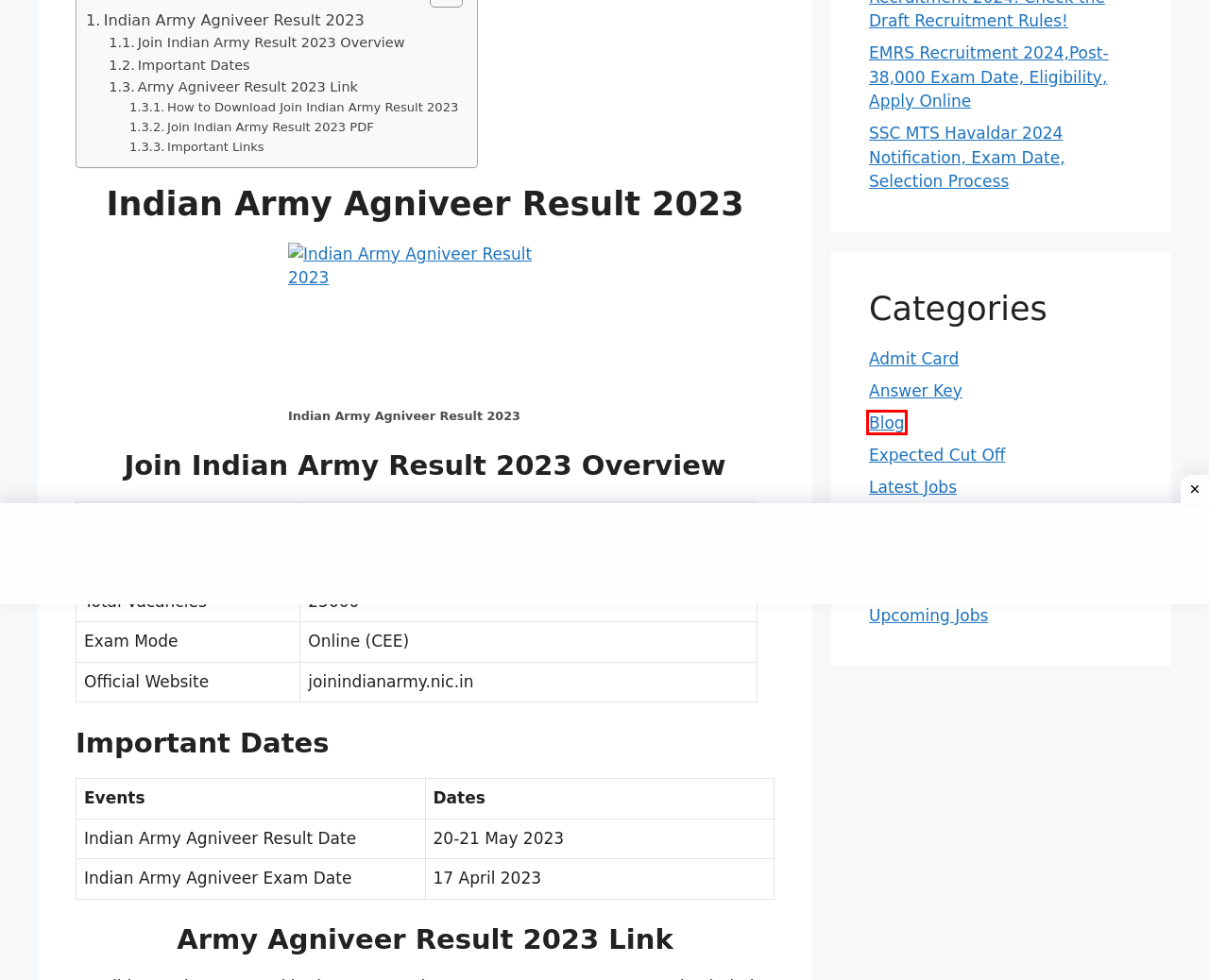You are provided a screenshot of a webpage featuring a red bounding box around a UI element. Choose the webpage description that most accurately represents the new webpage after clicking the element within the red bounding box. Here are the candidates:
A. Defence Job Alert, Author at Defence Job Alert
B. Army Agniveer Result 2023 Archives - Defence Job Alert
C. Uncategorized Archives - Defence Job Alert
D. Army MES Recruitment 2023 Notification Released, [7256 Posts] Apply Online Form - Defence Job Alert
E. Blog Archives - Defence Job Alert
F. Upcomming Jobs - Defence Job Alert
G. SSC MTS Havaldar 2024 Notification, Exam Date, Selection Process - Defence Job Alert
H. Result Archives - Defence Job Alert

E